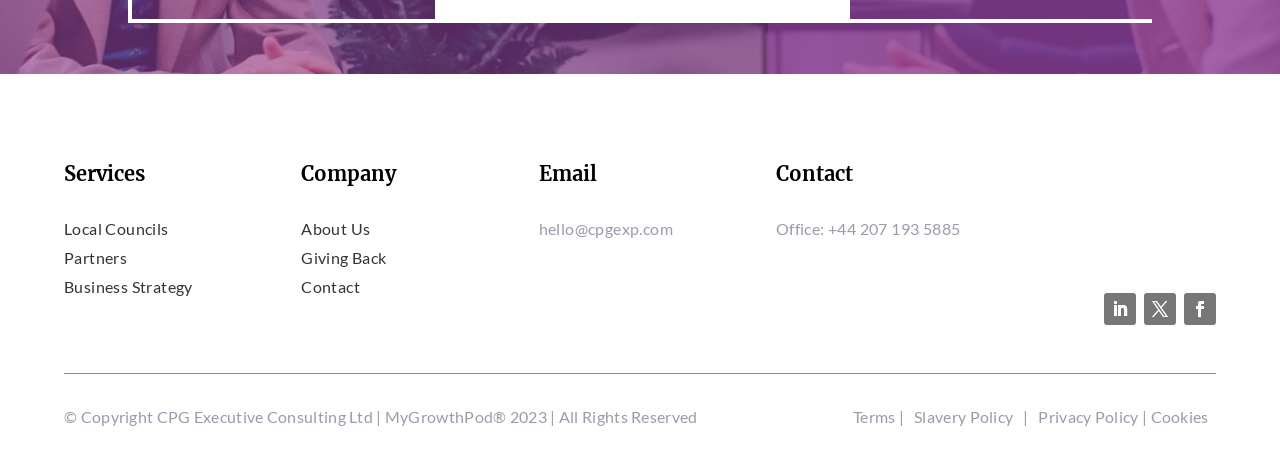What is the company's email address?
Give a one-word or short phrase answer based on the image.

hello@cpgexp.com